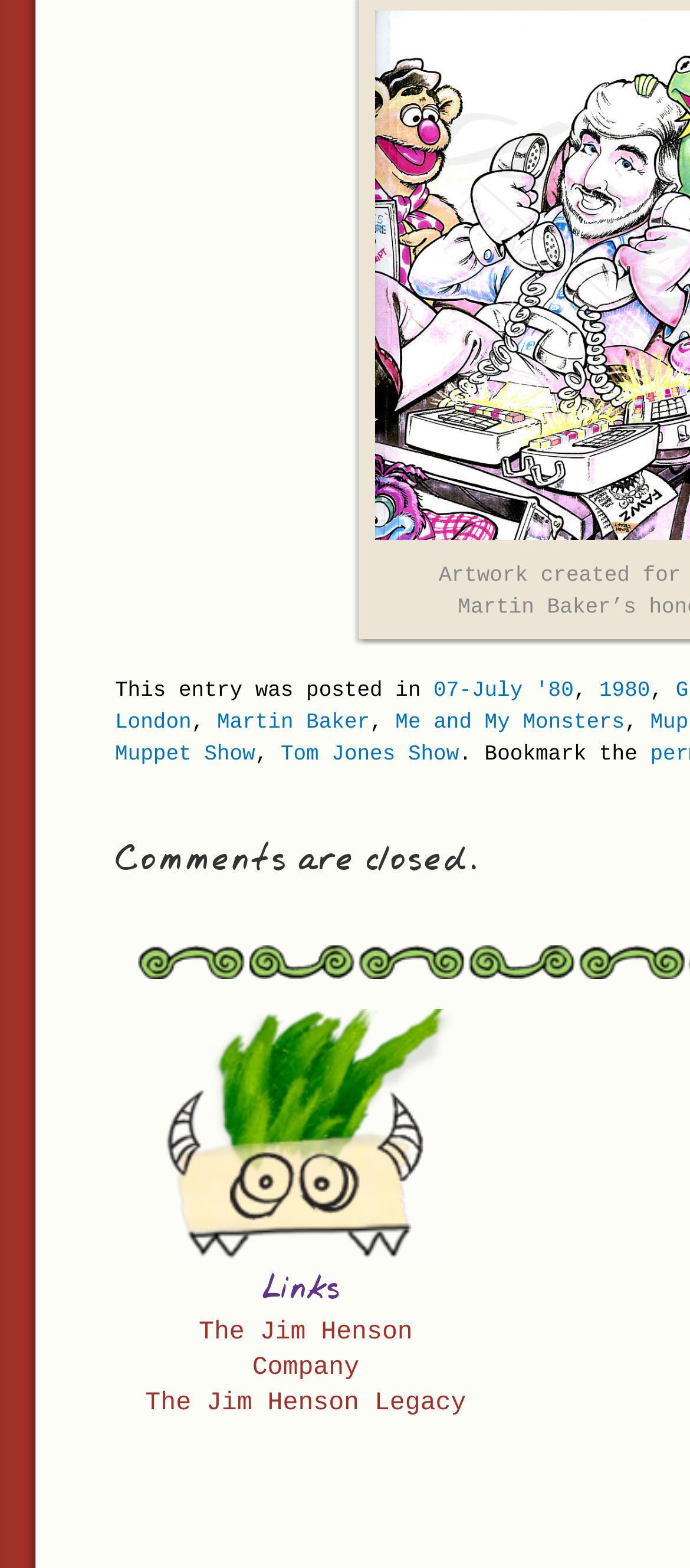Given the element description The Jim Henson Company, identify the bounding box coordinates for the UI element on the webpage screenshot. The format should be (top-left x, top-left y, bottom-right x, bottom-right y), with values between 0 and 1.

[0.288, 0.841, 0.598, 0.882]